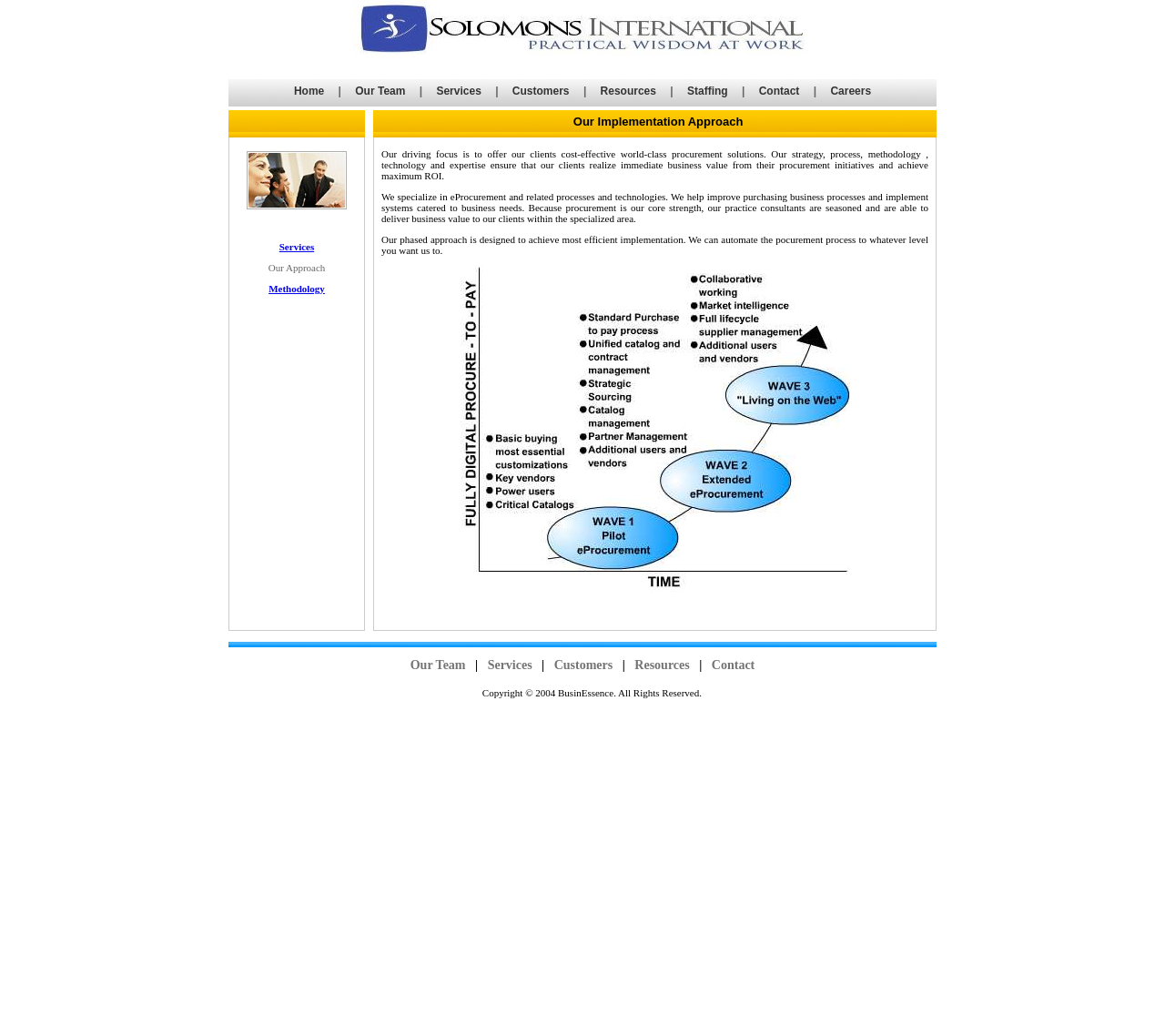What are the main navigation menu items?
Kindly give a detailed and elaborate answer to the question.

By analyzing the layout table and table cells, I found that the main navigation menu items are listed horizontally, separated by '|' characters. These items are Home, Our Team, Services, Customers, Resources, Staffing, Contact, and Careers.